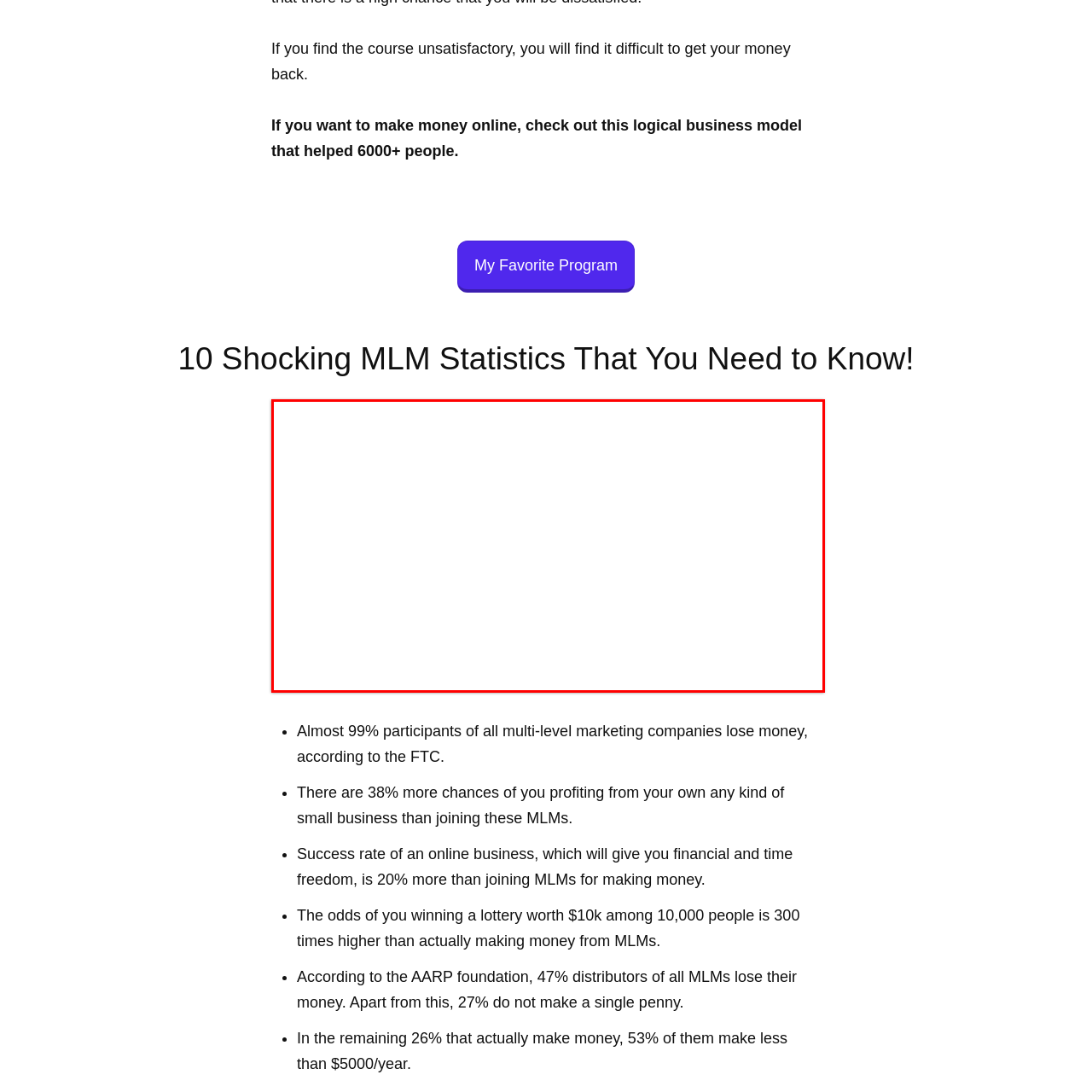What type of business opportunities are presented as alternatives to MLMs?
Inspect the image inside the red bounding box and answer the question with as much detail as you can.

The webpage presents alternative business opportunities as viable business models, implying that they are more likely to lead to financial success compared to MLMs, which have a significantly low success rate.